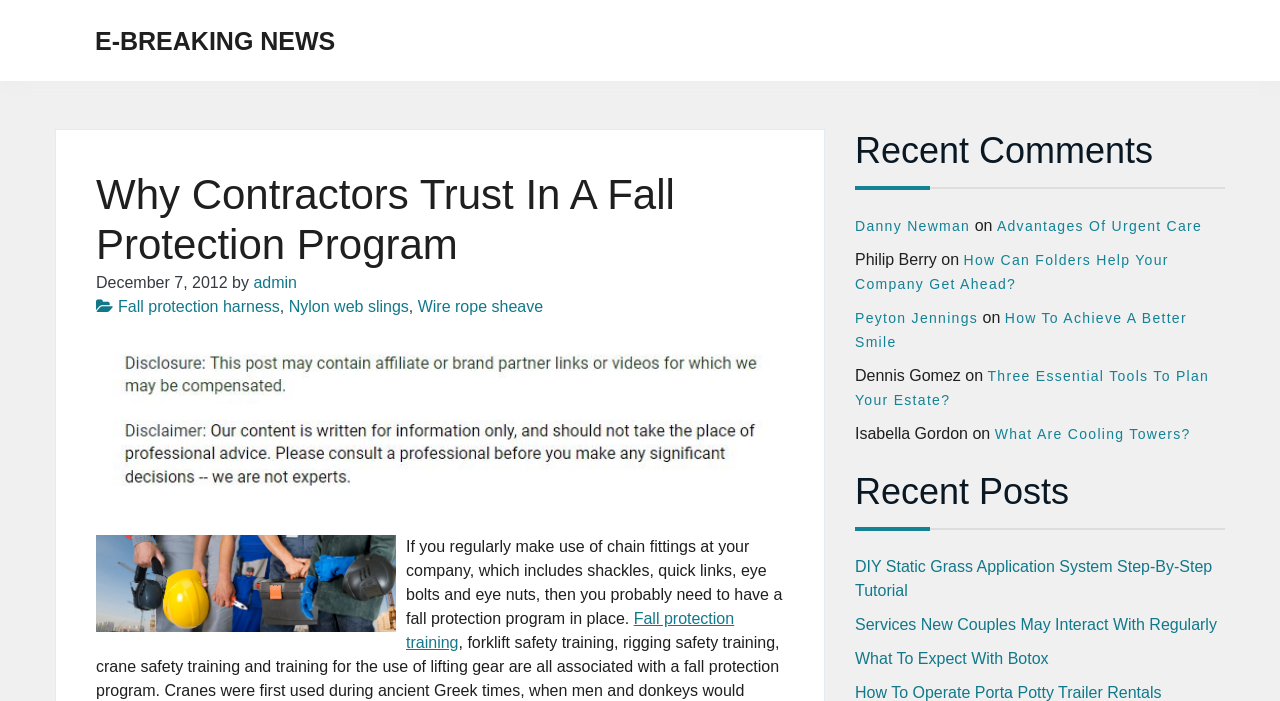Determine the bounding box coordinates for the area that should be clicked to carry out the following instruction: "Check the 'Recent Comments' section".

[0.668, 0.184, 0.957, 0.27]